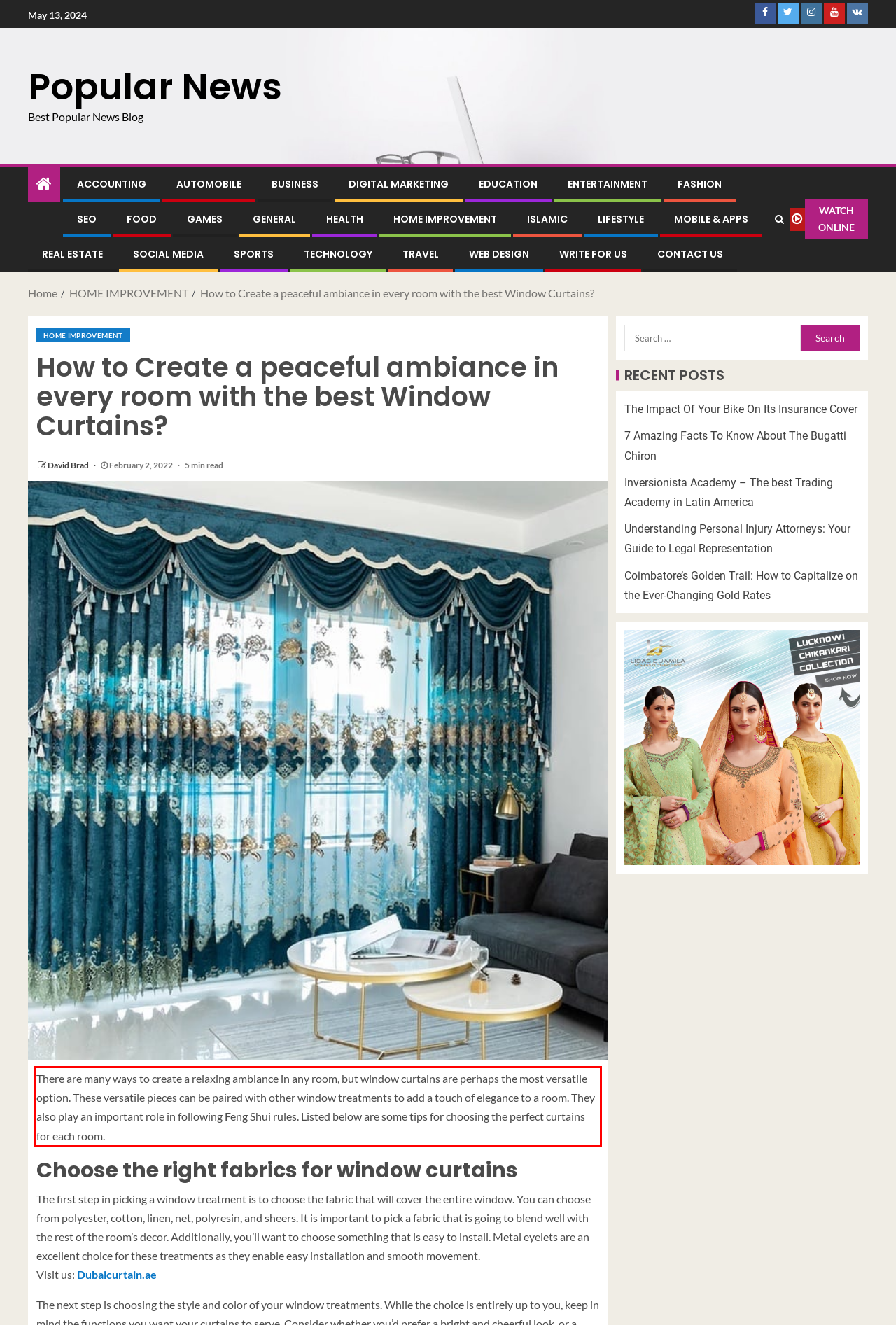Examine the screenshot of the webpage, locate the red bounding box, and perform OCR to extract the text contained within it.

There are many ways to create a relaxing ambiance in any room, but window curtains are perhaps the most versatile option. These versatile pieces can be paired with other window treatments to add a touch of elegance to a room. They also play an important role in following Feng Shui rules. Listed below are some tips for choosing the perfect curtains for each room.